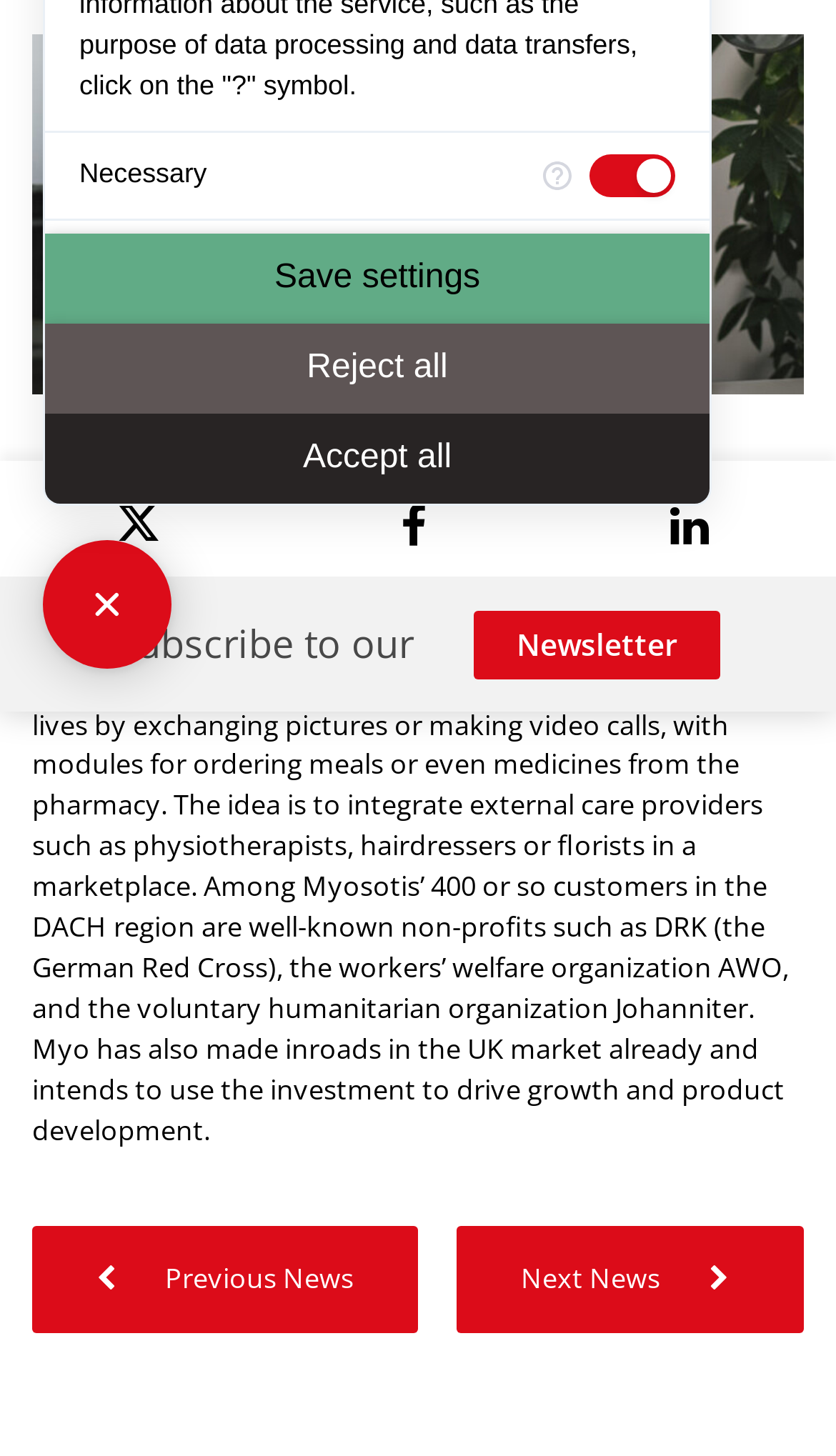Provide the bounding box coordinates of the HTML element described by the text: "Newsletter". The coordinates should be in the format [left, top, right, bottom] with values between 0 and 1.

[0.567, 0.419, 0.862, 0.466]